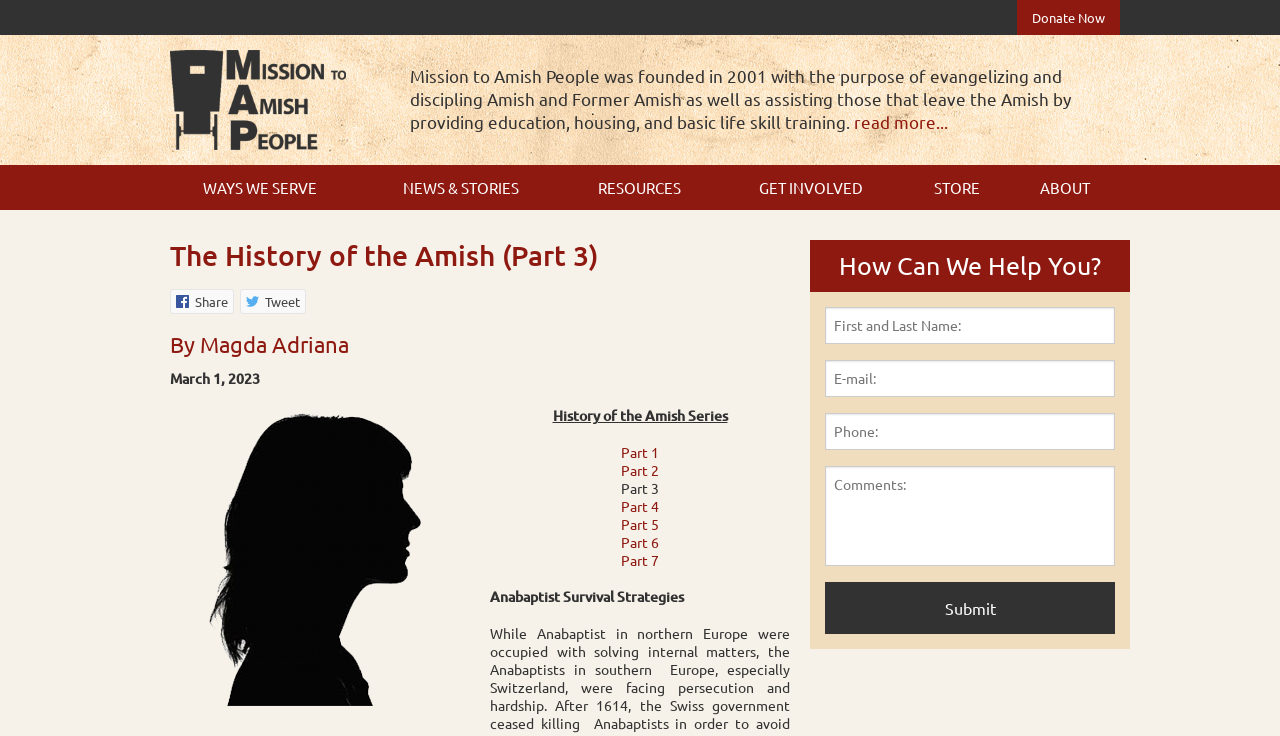Provide the bounding box coordinates of the HTML element described as: "name="sel_id1" placeholder="First and Last Name:"". The bounding box coordinates should be four float numbers between 0 and 1, i.e., [left, top, right, bottom].

[0.645, 0.417, 0.871, 0.467]